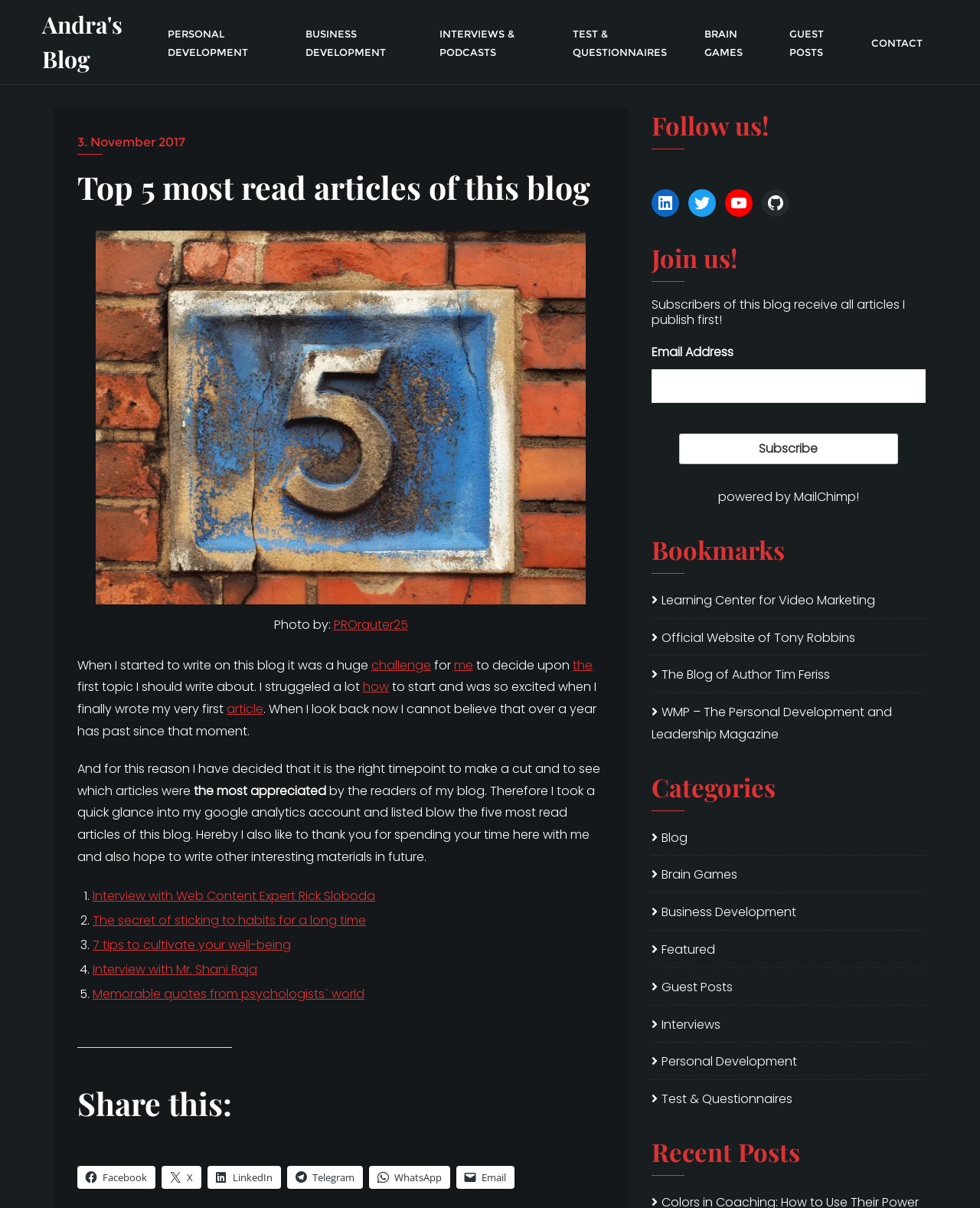Answer the following in one word or a short phrase: 
How many social media platforms are listed under 'Follow us!'?

5